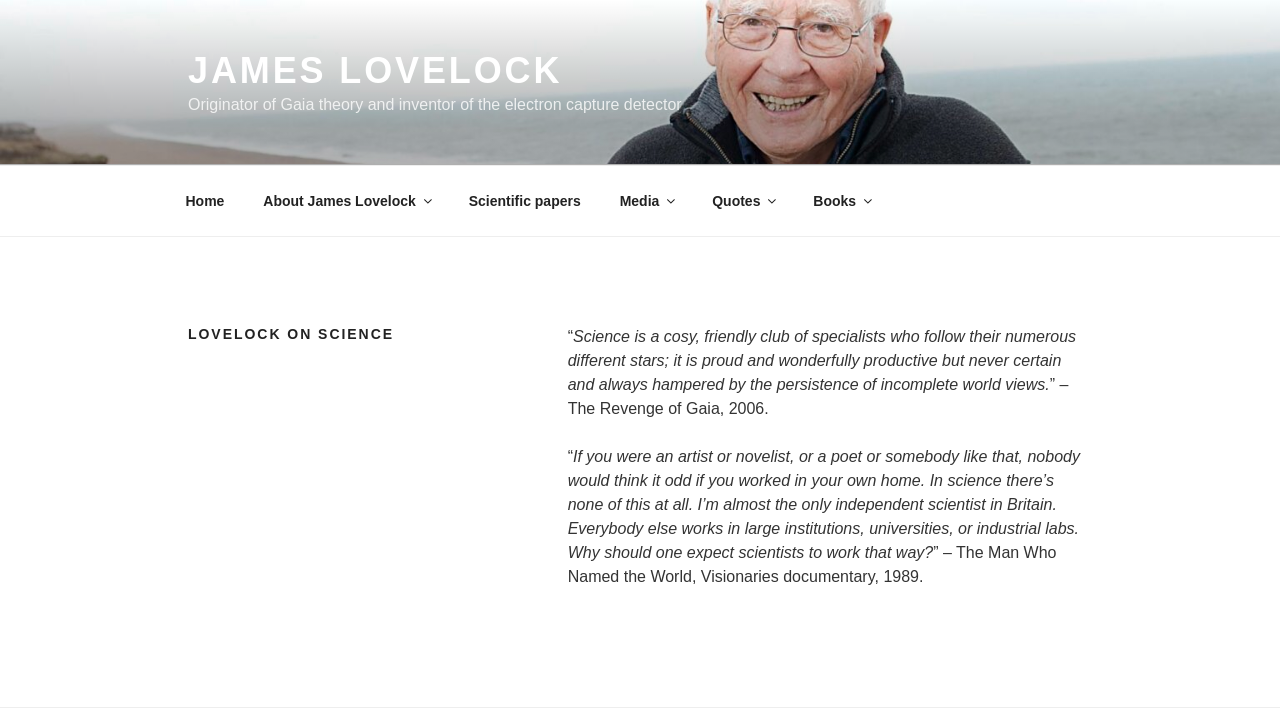Using the image as a reference, answer the following question in as much detail as possible:
What is the year of the Visionaries documentary mentioned on the webpage?

The static text element '” – The Man Who Named the World, Visionaries documentary, 1989.' on the webpage mentions a Visionaries documentary from 1989, which featured James Lovelock.